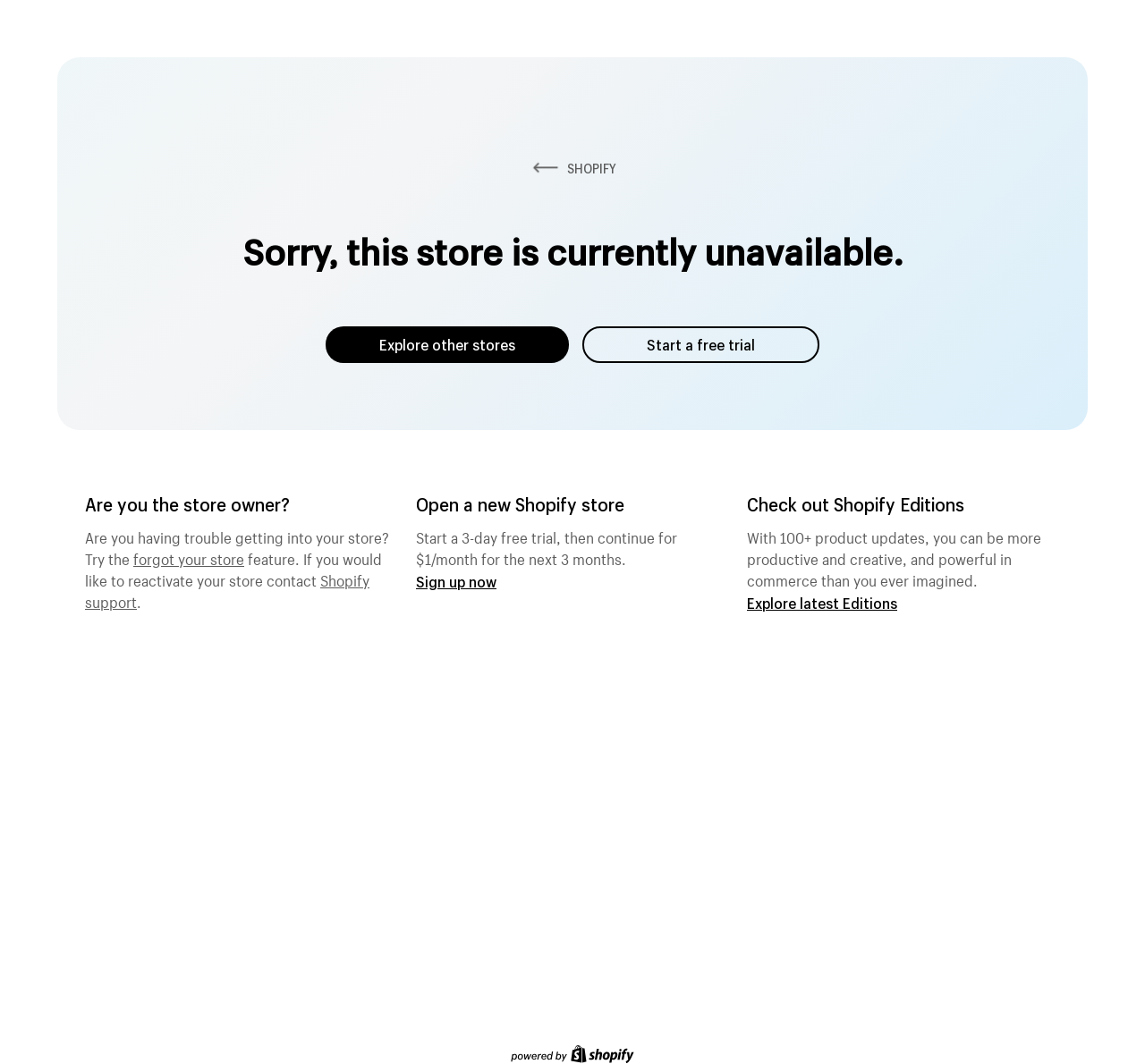What is the purpose of Shopify Editions? Refer to the image and provide a one-word or short phrase answer.

To be more productive and creative